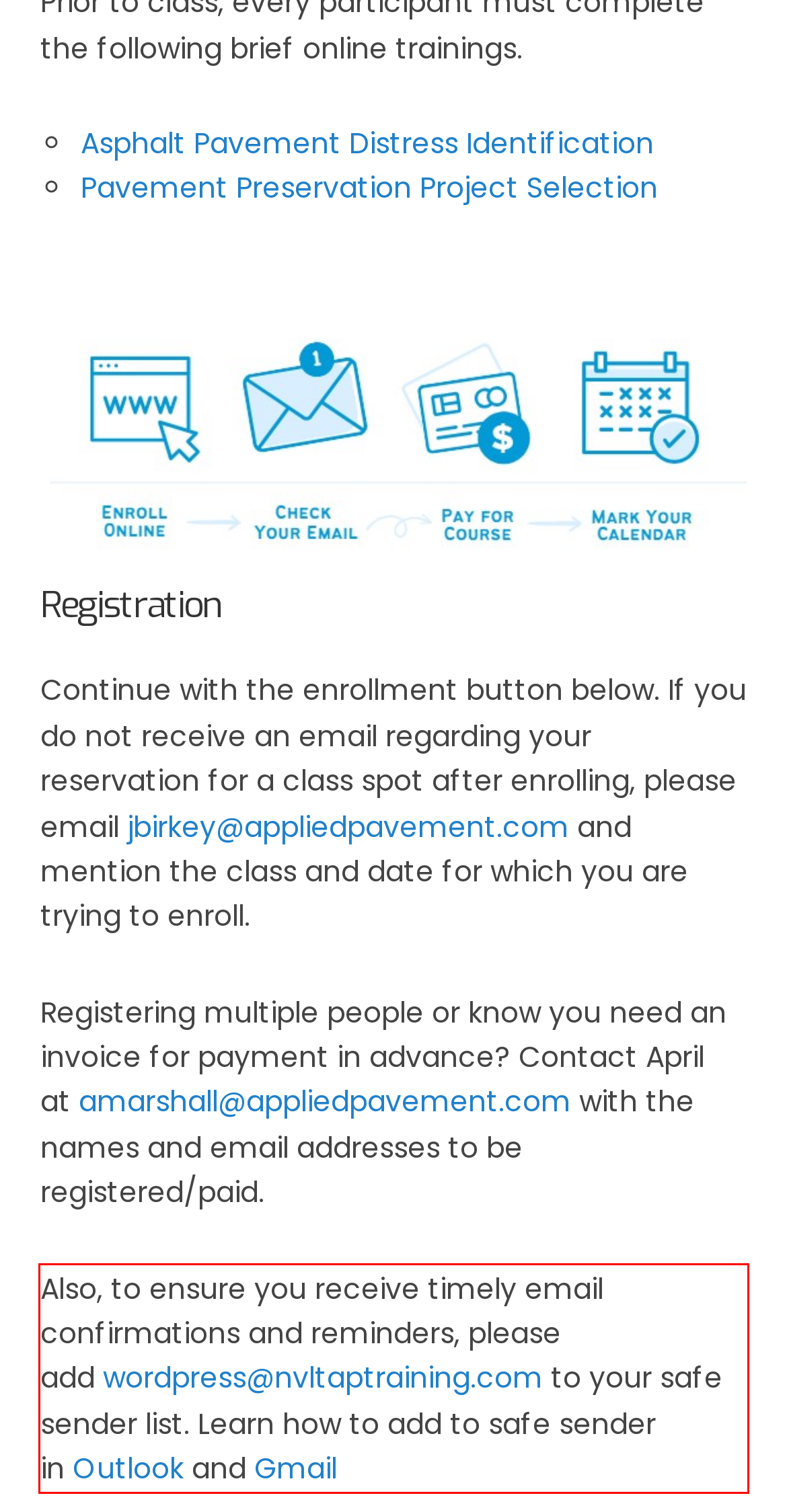Using the provided webpage screenshot, recognize the text content in the area marked by the red bounding box.

Also, to ensure you receive timely email confirmations and reminders, please add wordpress@nvltaptraining.com to your safe sender list. Learn how to add to safe sender in Outlook and Gmail